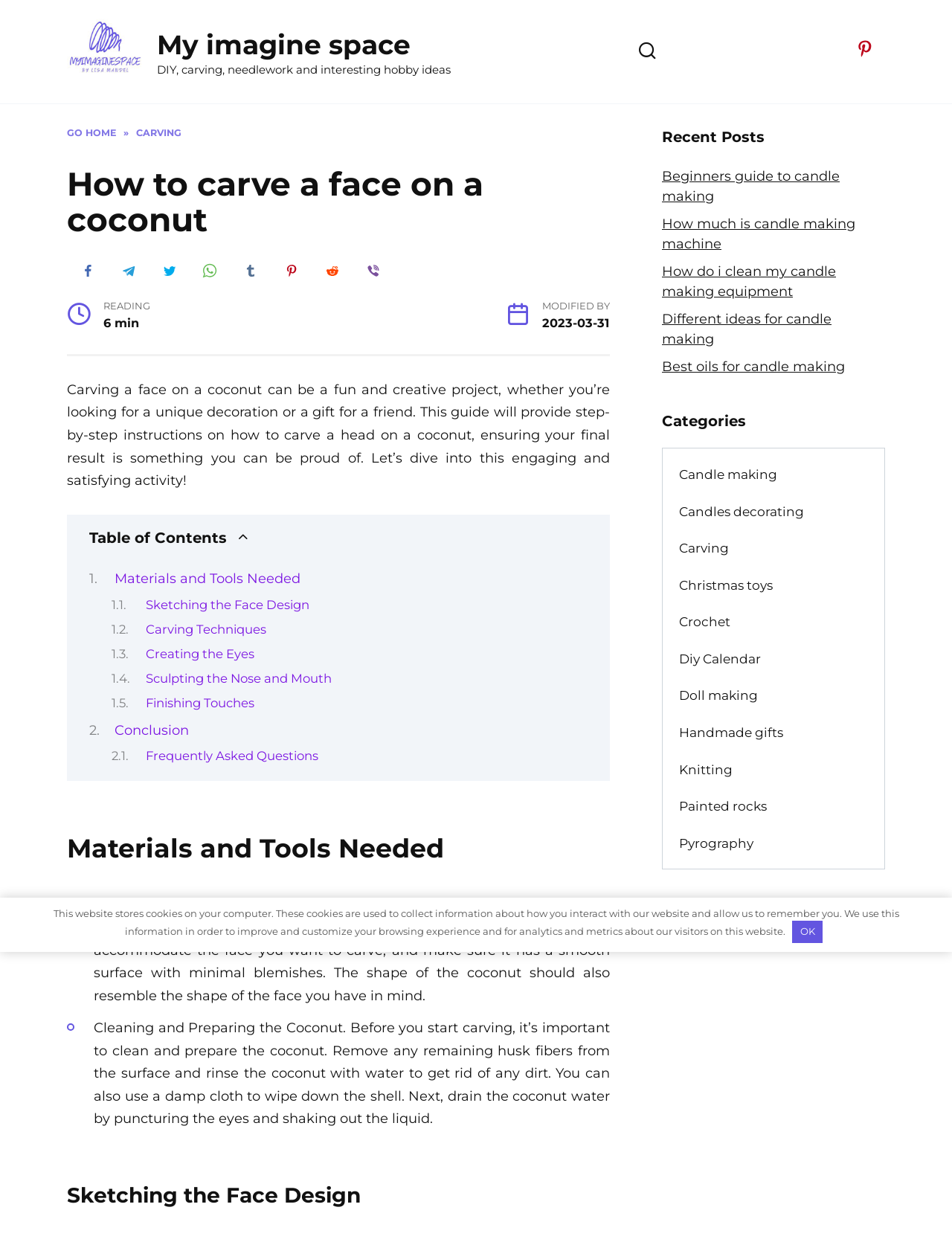Extract the main headline from the webpage and generate its text.

How to carve a face on a coconut